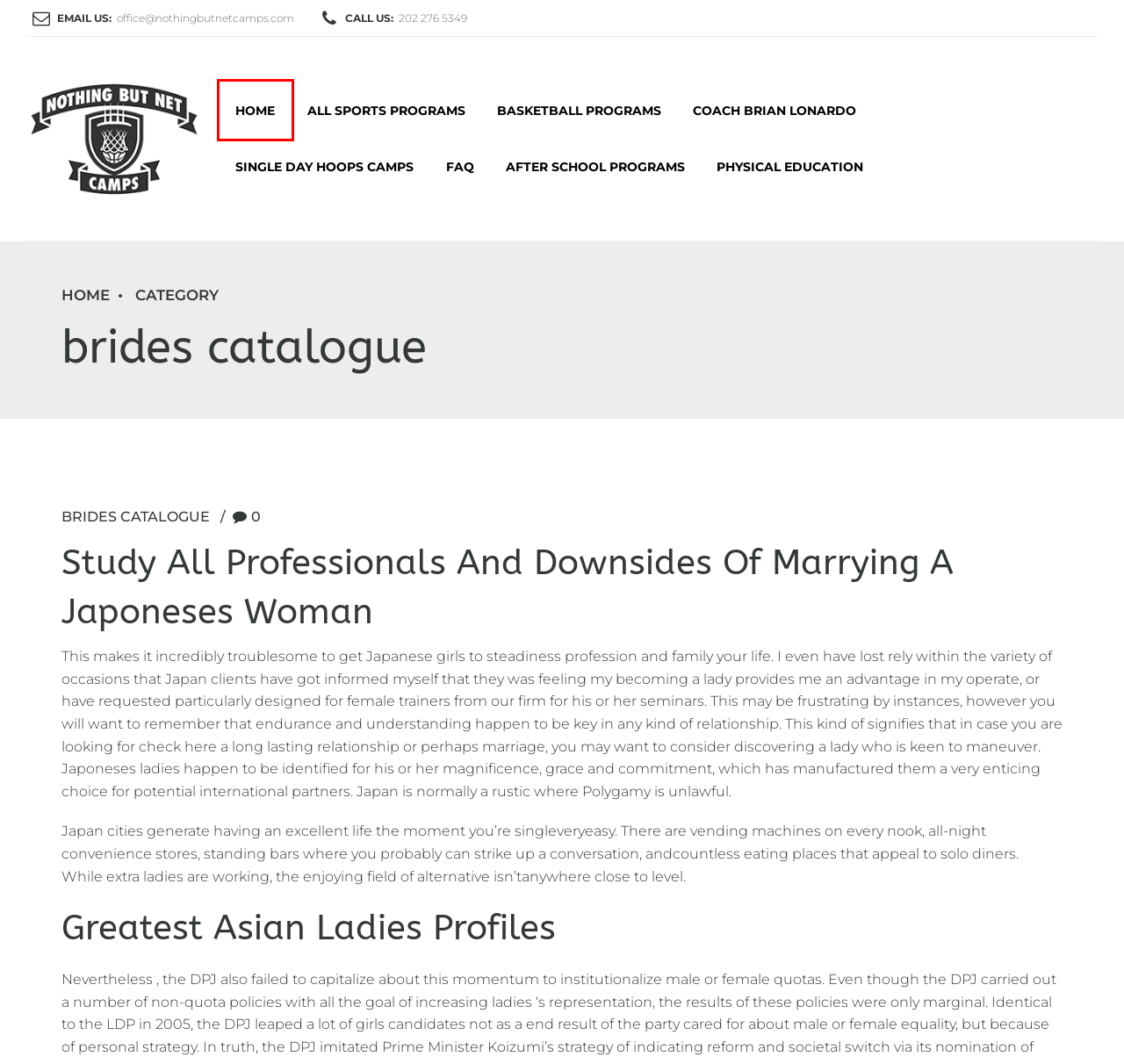Given a webpage screenshot featuring a red rectangle around a UI element, please determine the best description for the new webpage that appears after the element within the bounding box is clicked. The options are:
A. The Benefits of Having a Japanese Wife | mailorderbridescatalogue.com [2024]
B. After School programs – Nothing But Net
C. Nothing But Net
D. Study All Professionals And Downsides Of Marrying A Japoneses Woman – Nothing But Net
E. Physical Education Independent Contractor – Nothing But Net
F. Single Day Hoops Camps – Nothing But Net
G. All Sports Programs – Nothing But Net
H. Coach Brian Lonardo – Nothing But Net

C